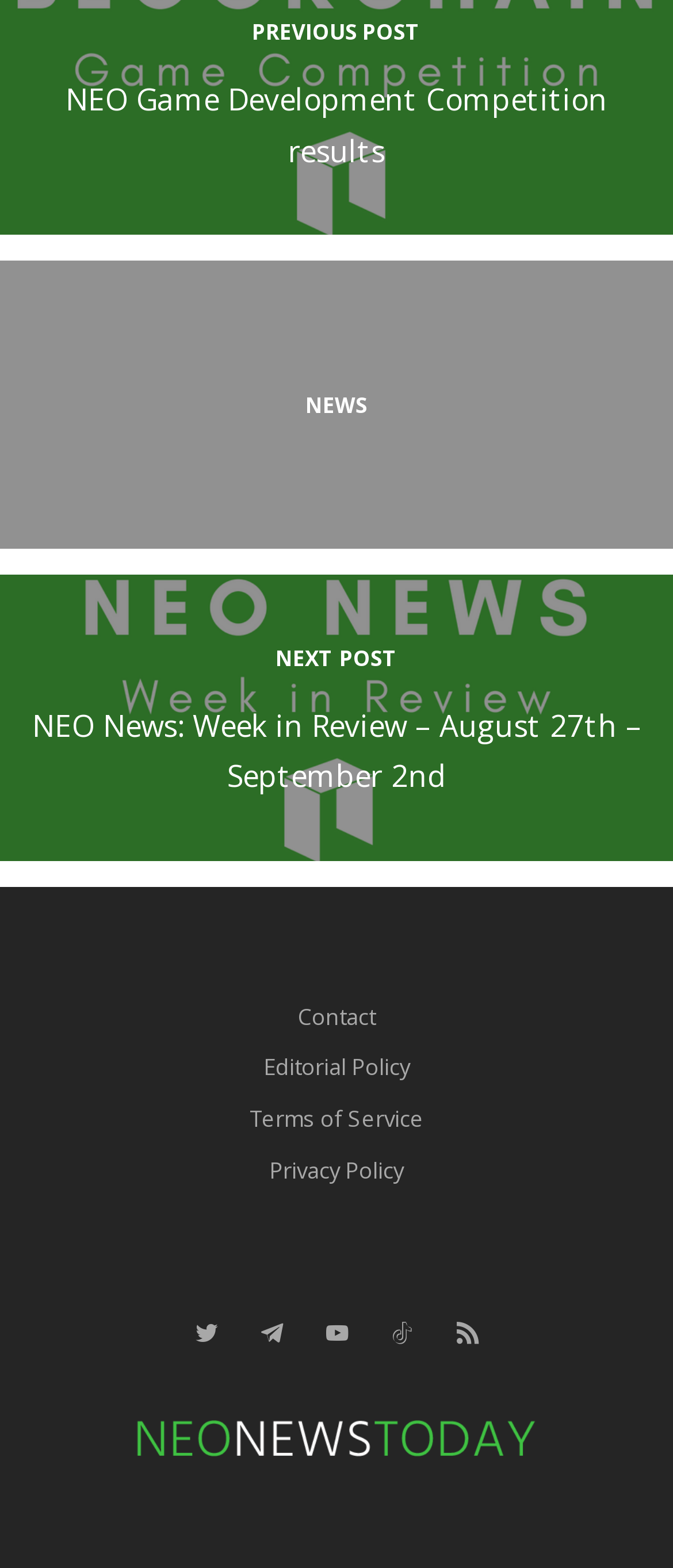What is the next post about?
Using the image, respond with a single word or phrase.

NEO News: Week in Review – August 27th – September 2nd